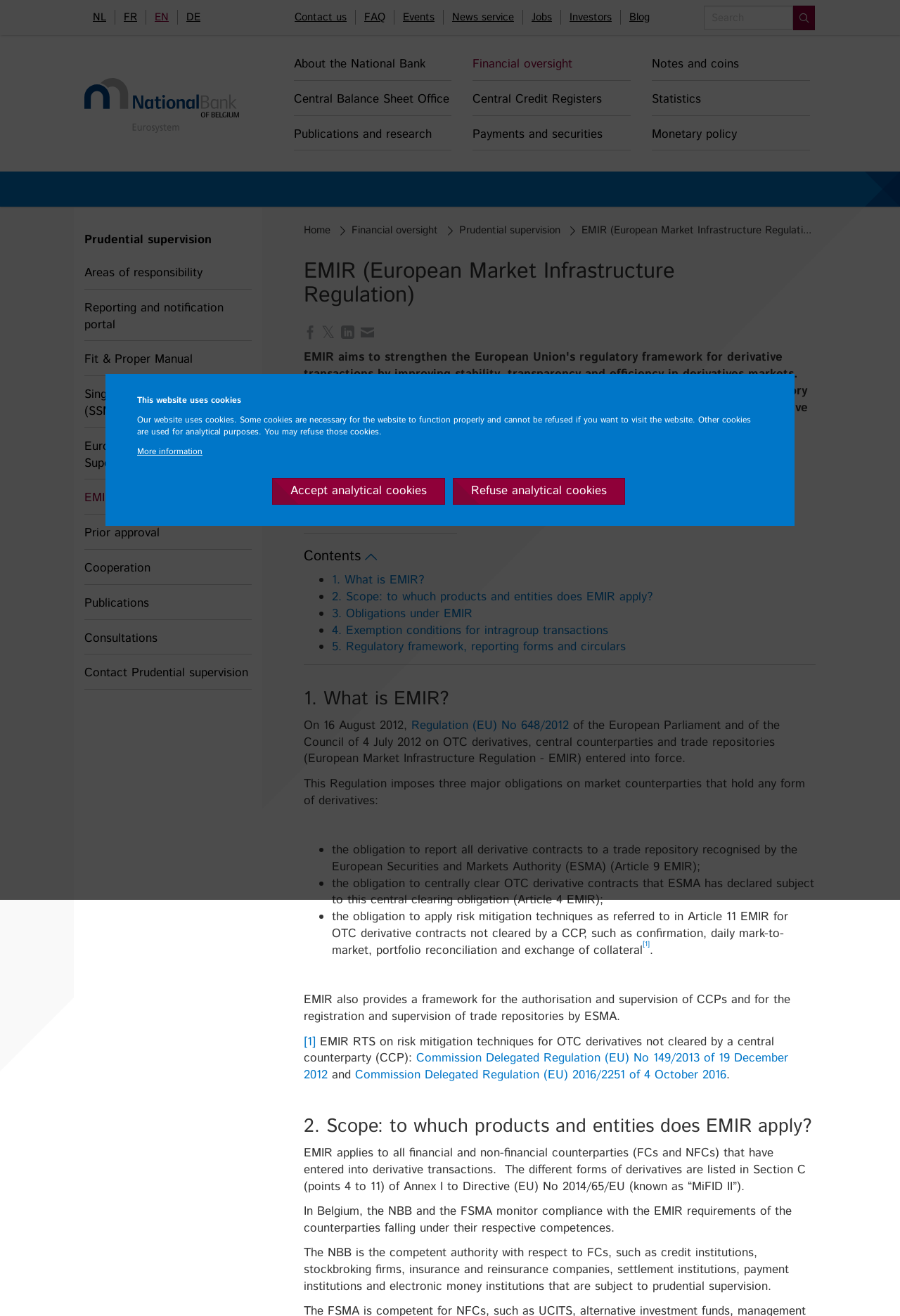Explain the features and main sections of the webpage comprehensively.

The webpage is about EMIR (European Market Infrastructure Regulation) and is provided by the National Bank of Belgium (nbb.be). At the top, there is a main menu with links to various sections, including "About the National Bank", "Financial oversight", "Notes and coins", and more. Below the main menu, there is a search bar with a "Search" button.

On the left side, there is a shortcuts section with links to "Contact us", "FAQ", "Events", and other pages. Below the shortcuts, there is a language switcher with options to switch to NL, FR, EN, or DE.

The main content of the page is divided into two sections. The first section is about prudential supervision, with links to various subtopics, including "Areas of responsibility", "Reporting and notification portal", and "EMIR Regulation". The second section is about EMIR itself, with a brief introduction and a table of contents that can be toggled on and off.

The EMIR section is further divided into several subsections, including "What is EMIR?", "Scope: to which products and entities does EMIR apply?", "Obligations under EMIR", and more. Each subsection has a brief description and links to more information.

Throughout the page, there are various headings, links, and static text elements that provide more information about EMIR and its regulations. There are also social media sharing links at the bottom of the page.